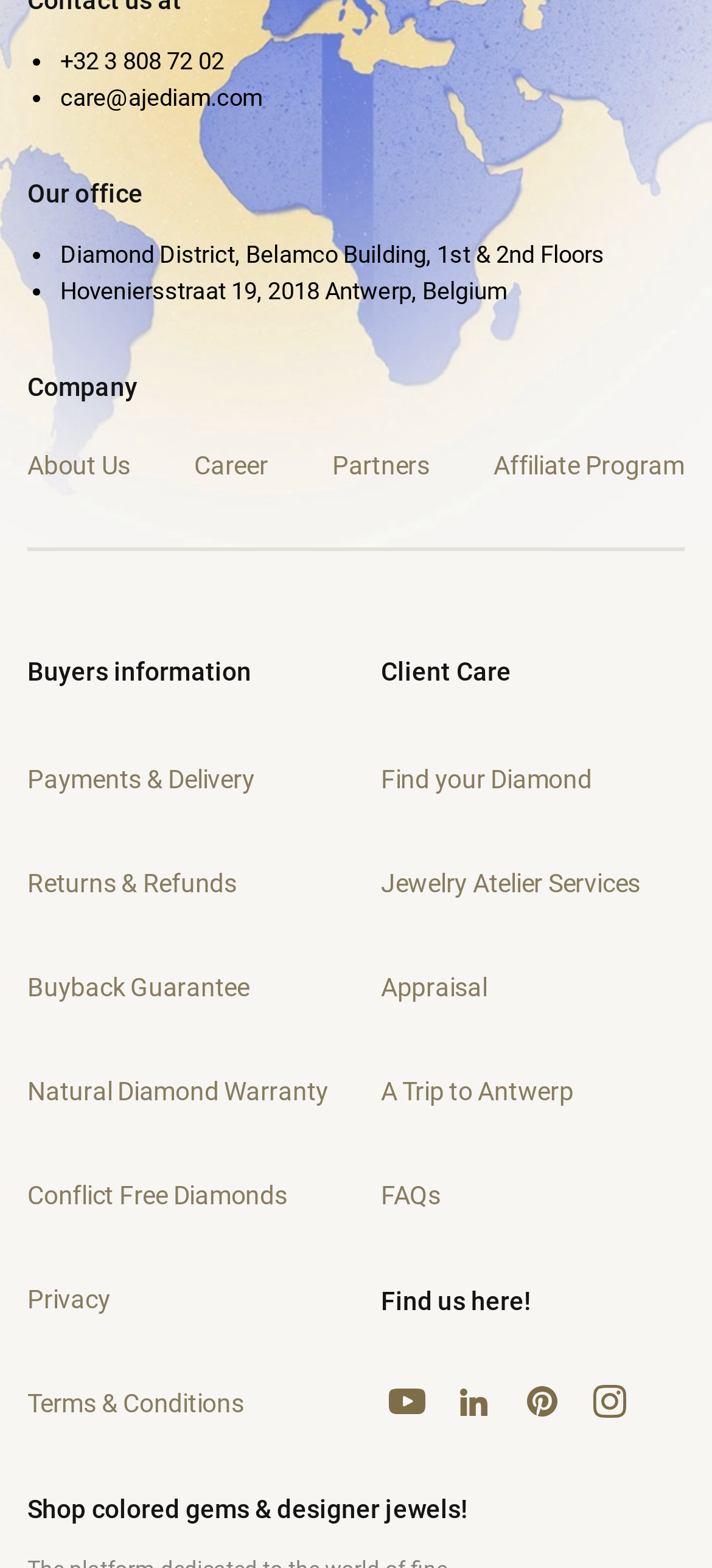Please answer the following query using a single word or phrase: 
What is the purpose of the 'Client Care' section?

To provide services